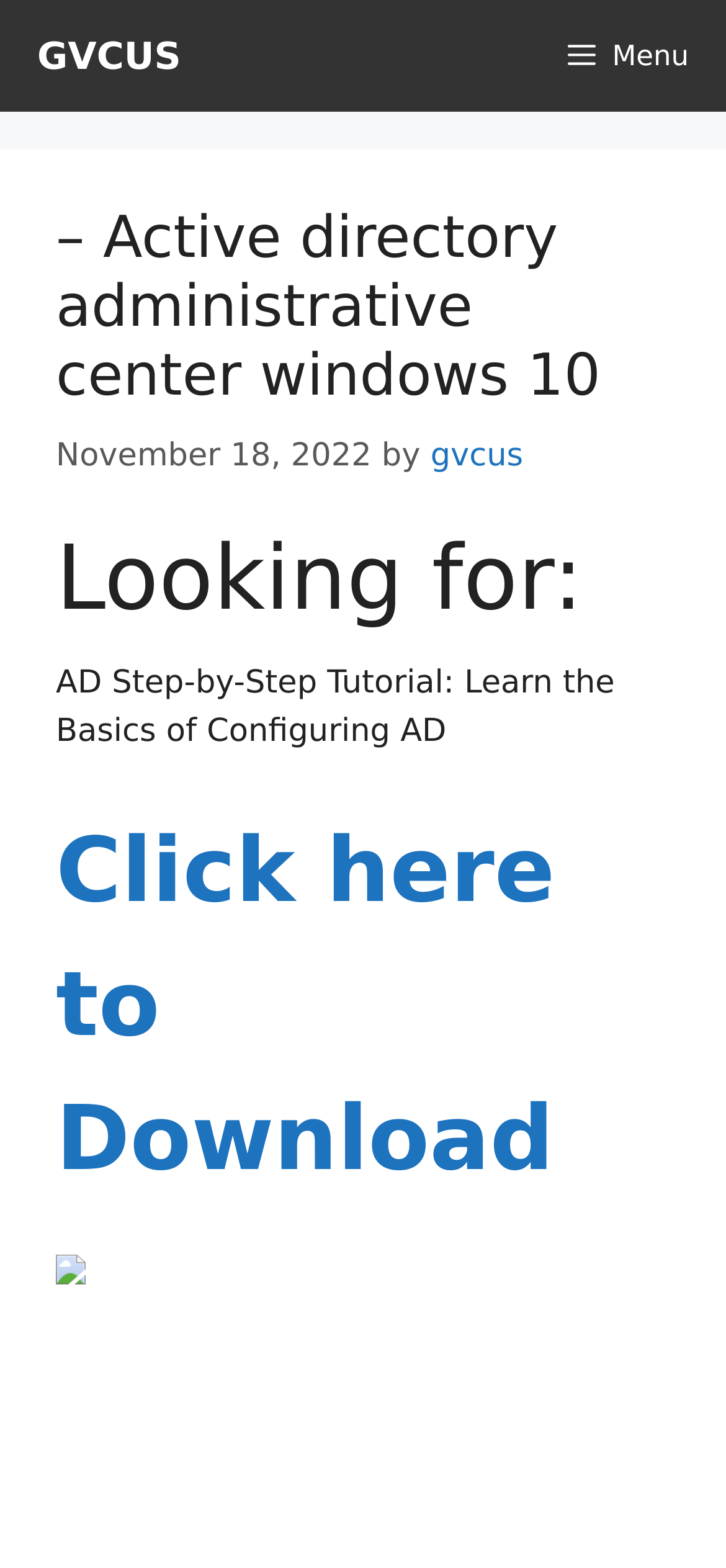What is the purpose of the button? From the image, respond with a single word or brief phrase.

Menu